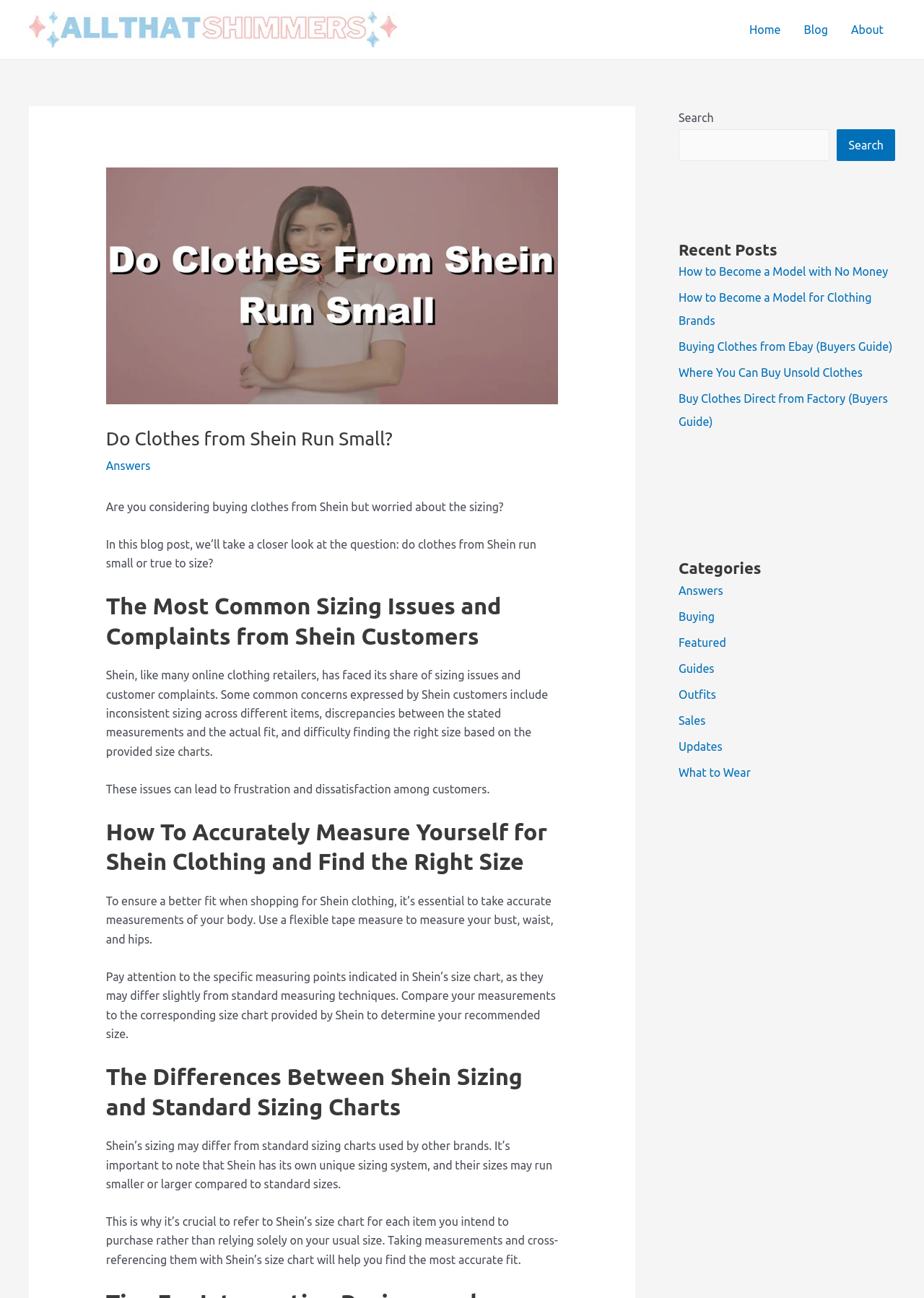Please specify the bounding box coordinates of the clickable region necessary for completing the following instruction: "Search for something". The coordinates must consist of four float numbers between 0 and 1, i.e., [left, top, right, bottom].

[0.734, 0.1, 0.898, 0.124]